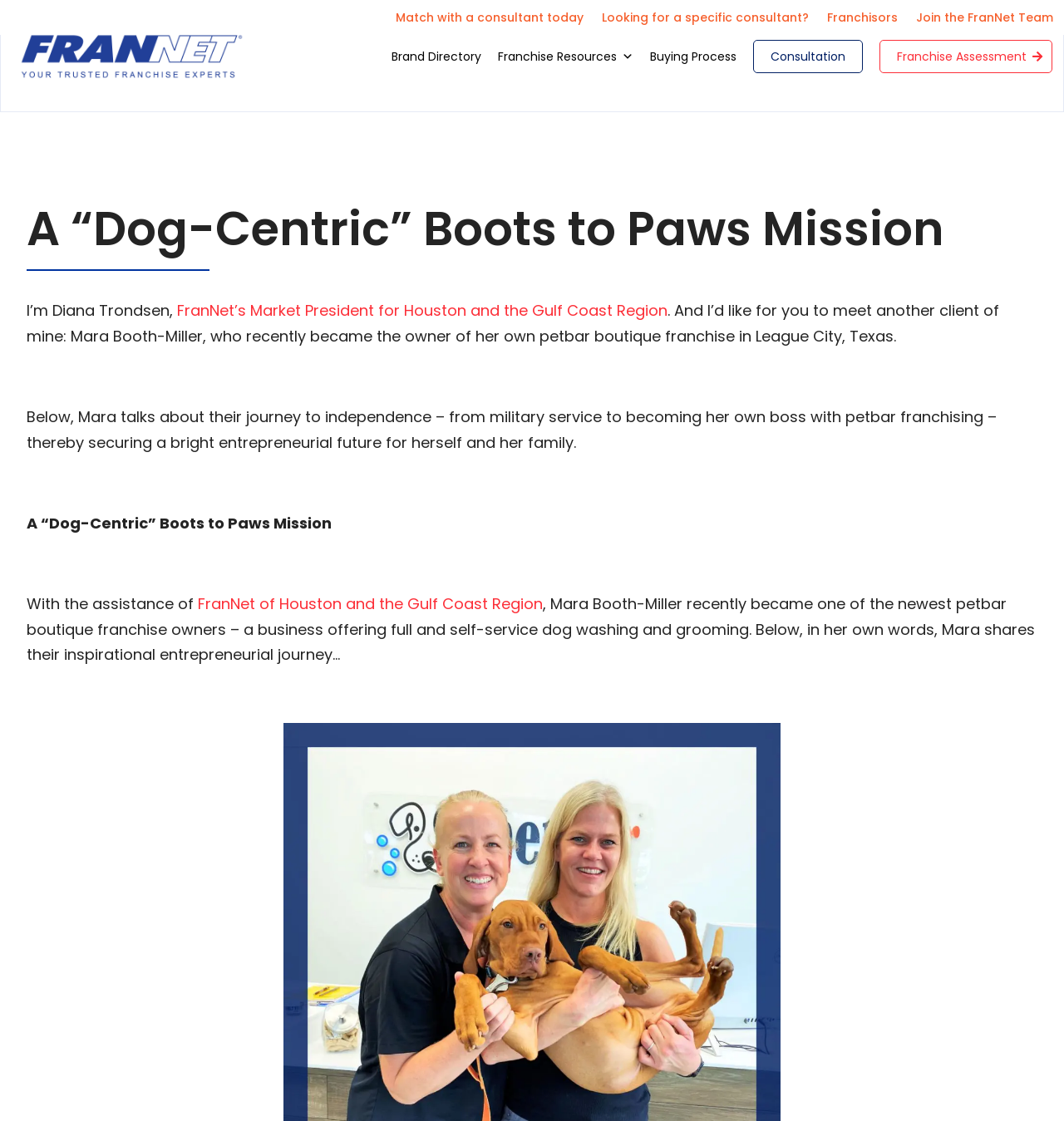Write an elaborate caption that captures the essence of the webpage.

This webpage is about a personal story of entrepreneurship, specifically Mara Booth-Miller's journey to becoming a petbar boutique franchise owner. At the top of the page, there are five links: "Match with a consultant today", "Looking for a specific consultant?", "Franchisors", "Join the FranNet Team", and an empty link. 

To the left of these links, there is an image. Below the image, there are seven more links: "Brand Directory", "Franchise Resources", "Buying Process", "Consultation", and "Franchise Assessment". 

The main content of the page starts with a heading "A “Dog-Centric” Boots to Paws Mission". Below the heading, there is a brief introduction by Diana Trondsen, FranNet's Market President for Houston and the Gulf Coast Region, who introduces Mara Booth-Miller. 

The introduction is followed by a paragraph where Mara talks about her journey to independence, from military service to becoming her own boss with petbar franchising. 

Further down, there is another section with a subheading "A “Dog-Centric” Boots to Paws Mission", which describes Mara's business, a petbar boutique franchise offering full and self-service dog washing and grooming. This section also mentions the assistance of FranNet of Houston and the Gulf Coast Region in Mara's entrepreneurial journey.